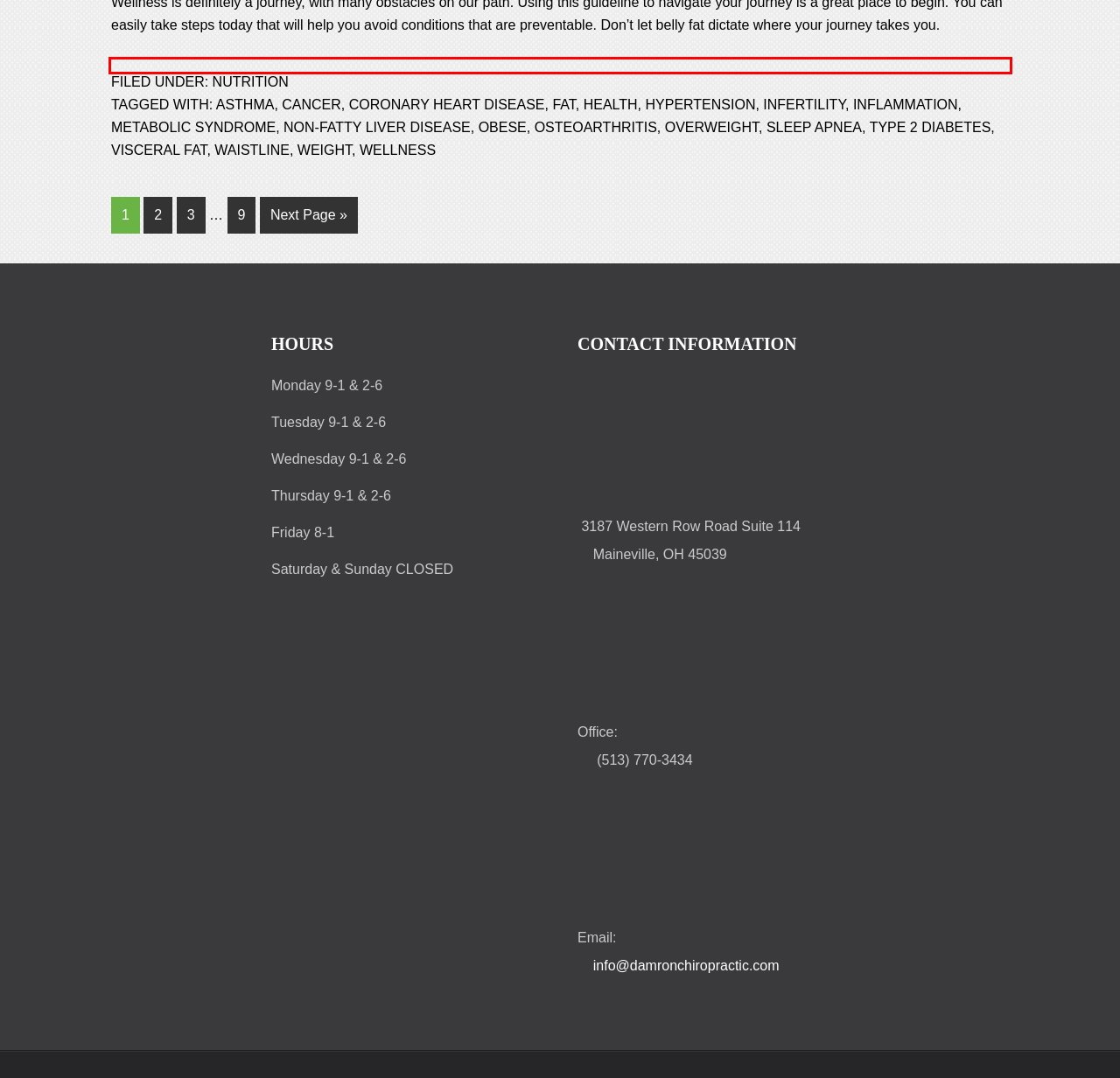You have a screenshot with a red rectangle around a UI element. Recognize and extract the text within this red bounding box using OCR.

FILED UNDER: NUTRITION TAGGED WITH: ASTHMA, CANCER, CORONARY HEART DISEASE, FAT, HEALTH, HYPERTENSION, INFERTILITY, INFLAMMATION, METABOLIC SYNDROME, NON-FATTY LIVER DISEASE, OBESE, OSTEOARTHRITIS, OVERWEIGHT, SLEEP APNEA, TYPE 2 DIABETES, VISCERAL FAT, WAISTLINE, WEIGHT, WELLNESS